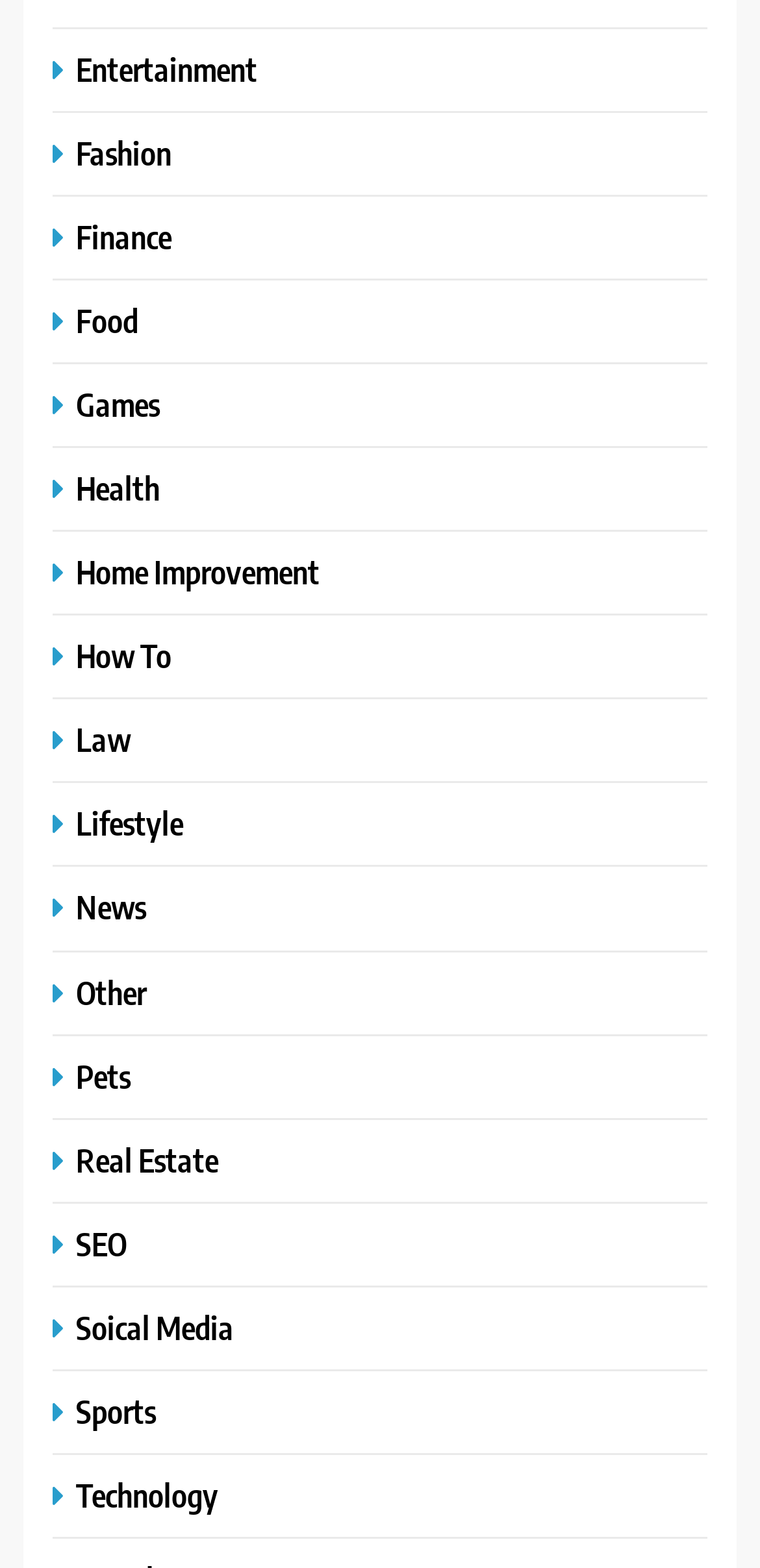How many characters are in the 'Home Improvement' category?
Please respond to the question with a detailed and well-explained answer.

I looked at the link 'Home Improvement' and counted the number of characters in the category name, which is 17.